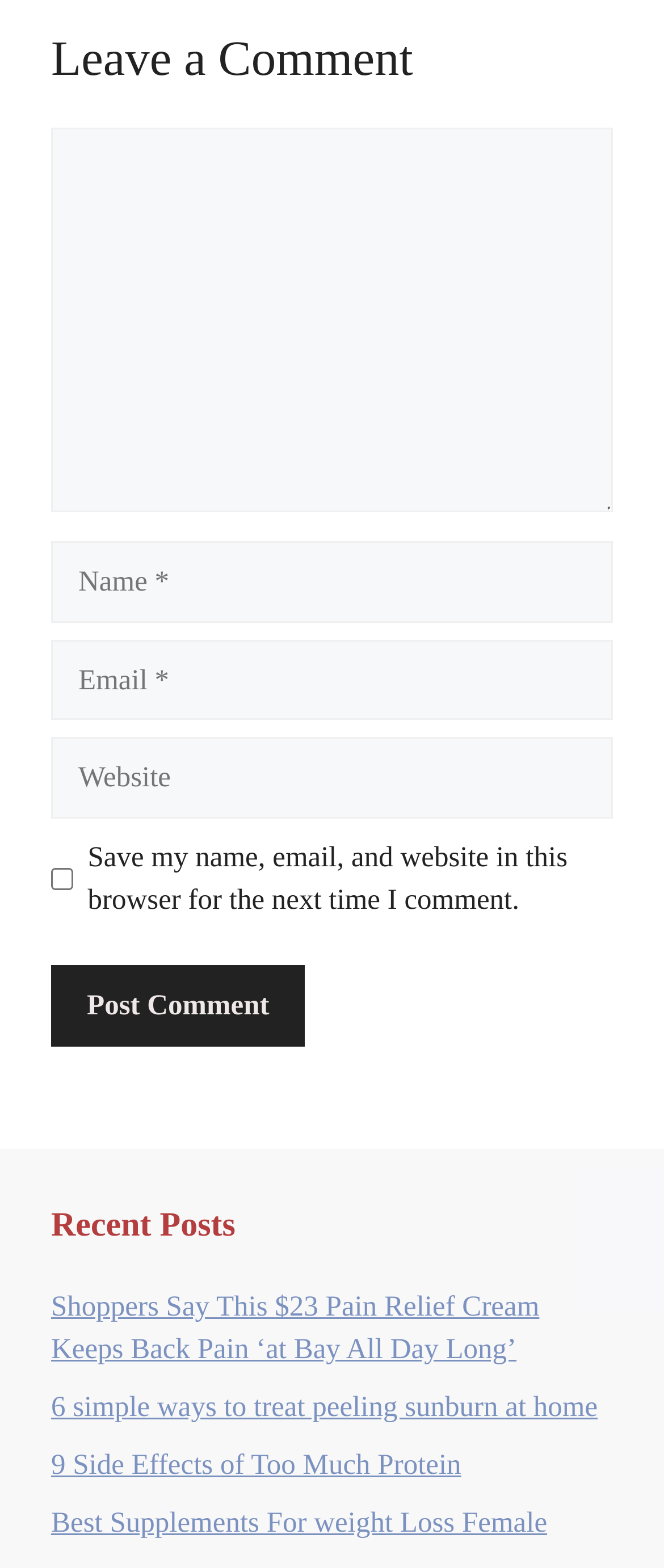Please mark the bounding box coordinates of the area that should be clicked to carry out the instruction: "Enter your name".

[0.077, 0.346, 0.923, 0.397]